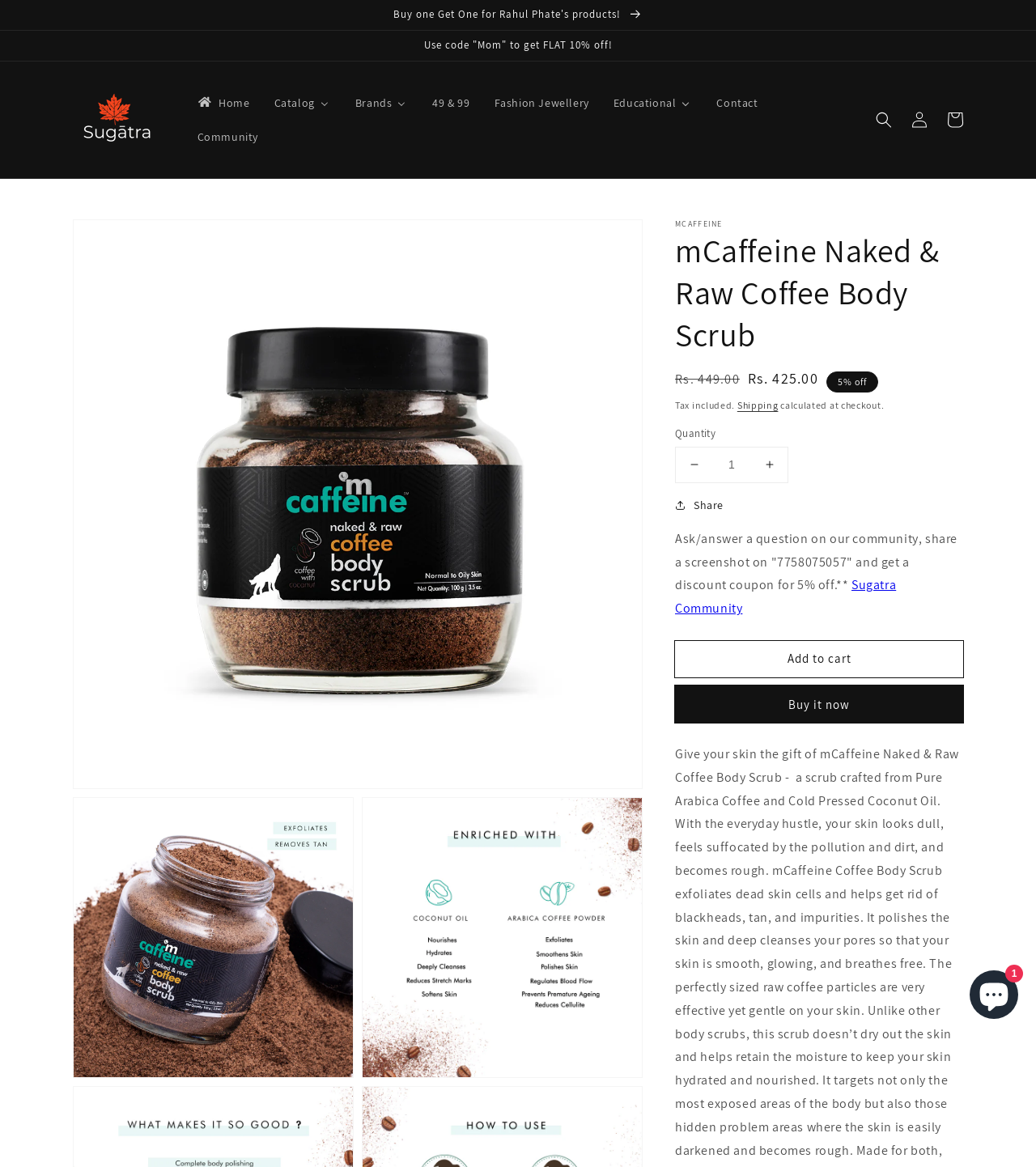Identify the bounding box coordinates necessary to click and complete the given instruction: "Log in to your account".

[0.87, 0.087, 0.905, 0.118]